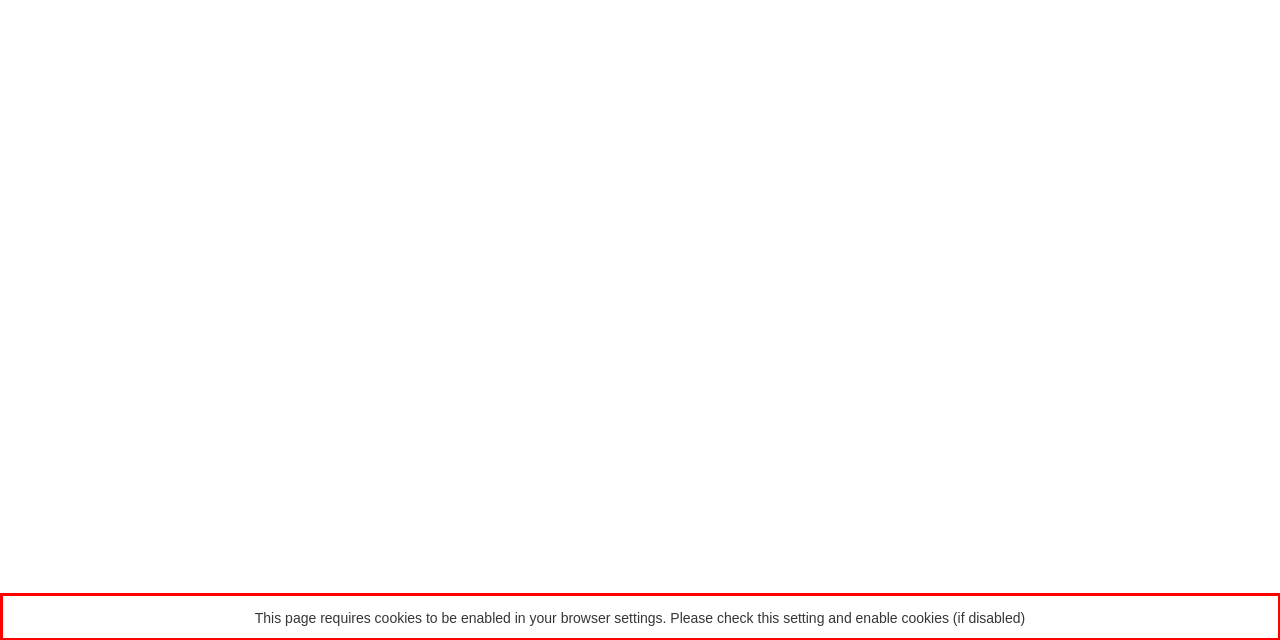You are provided with a screenshot of a webpage featuring a red rectangle bounding box. Extract the text content within this red bounding box using OCR.

This page requires cookies to be enabled in your browser settings. Please check this setting and enable cookies (if disabled)